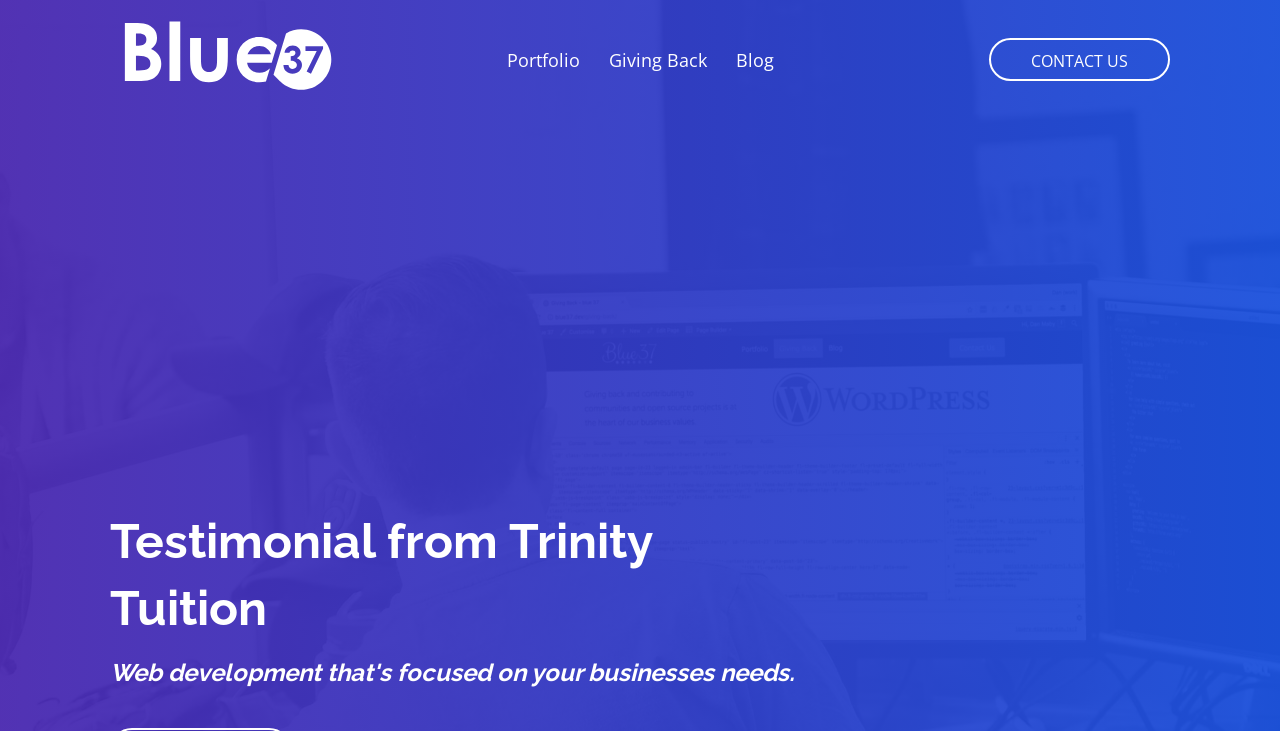What is the company name?
Using the screenshot, give a one-word or short phrase answer.

Trinity Tuition